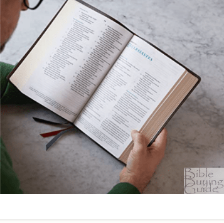What is the person's attitude towards the Bible?
Give a detailed response to the question by analyzing the screenshot.

The caption notes that the person's hand reveals a 'gentle grip, emphasizing care and contemplation', which suggests that the person is handling the Bible with care and reverence.